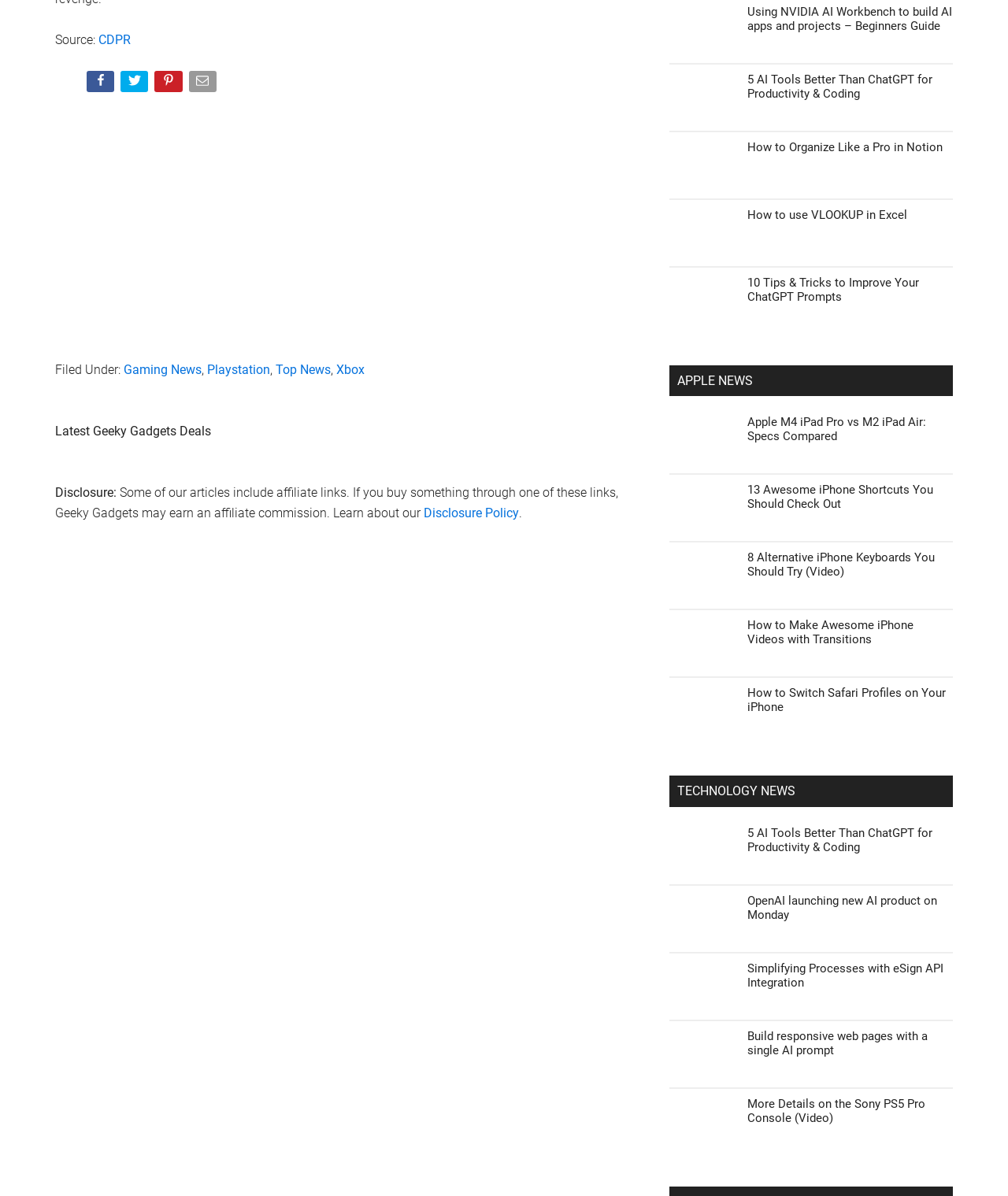Specify the bounding box coordinates of the element's area that should be clicked to execute the given instruction: "Read the article about 5 AI Tools Better Than ChatGPT for Productivity & Coding". The coordinates should be four float numbers between 0 and 1, i.e., [left, top, right, bottom].

[0.664, 0.061, 0.945, 0.111]